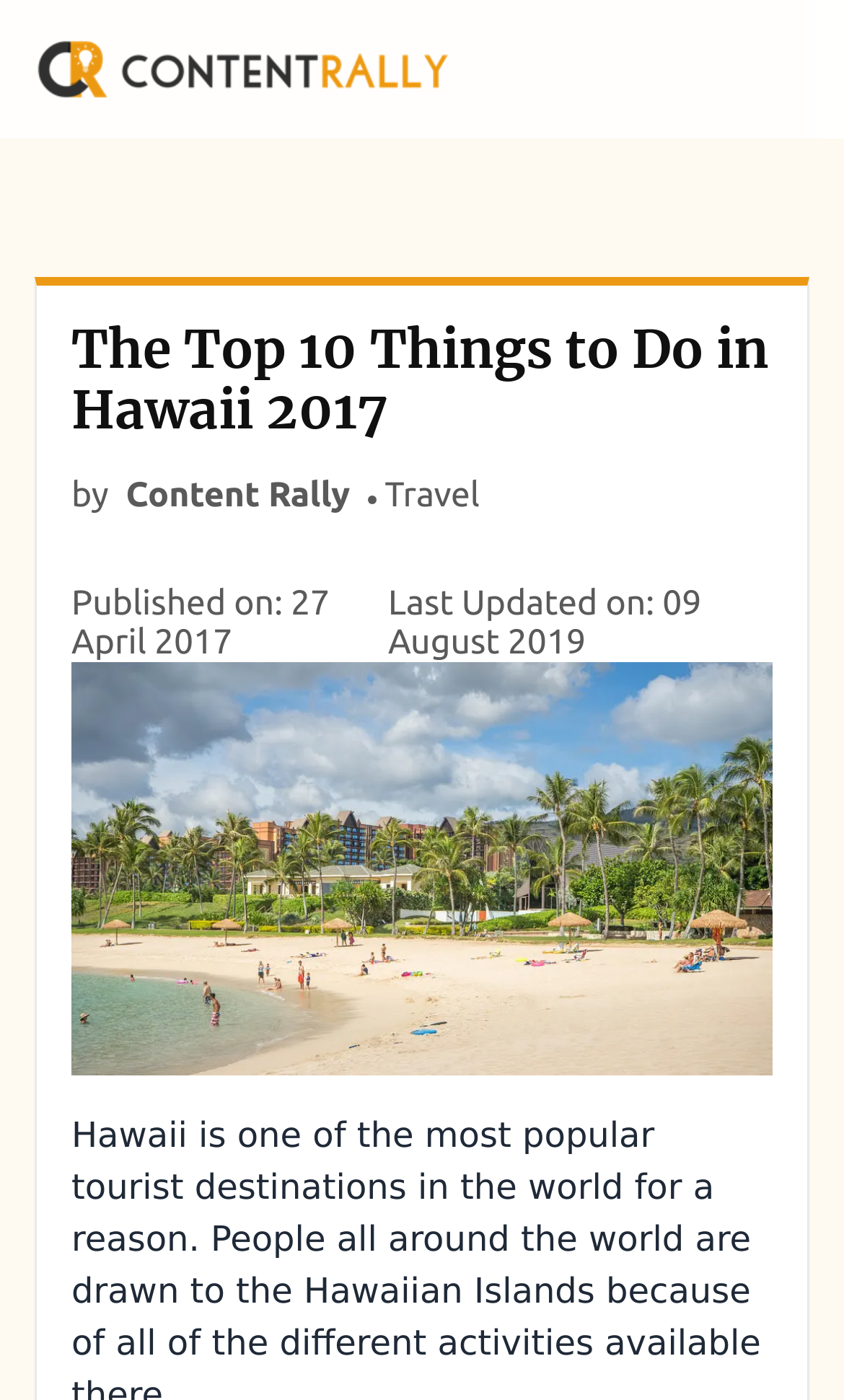Kindly respond to the following question with a single word or a brief phrase: 
How many figures are below the title?

1